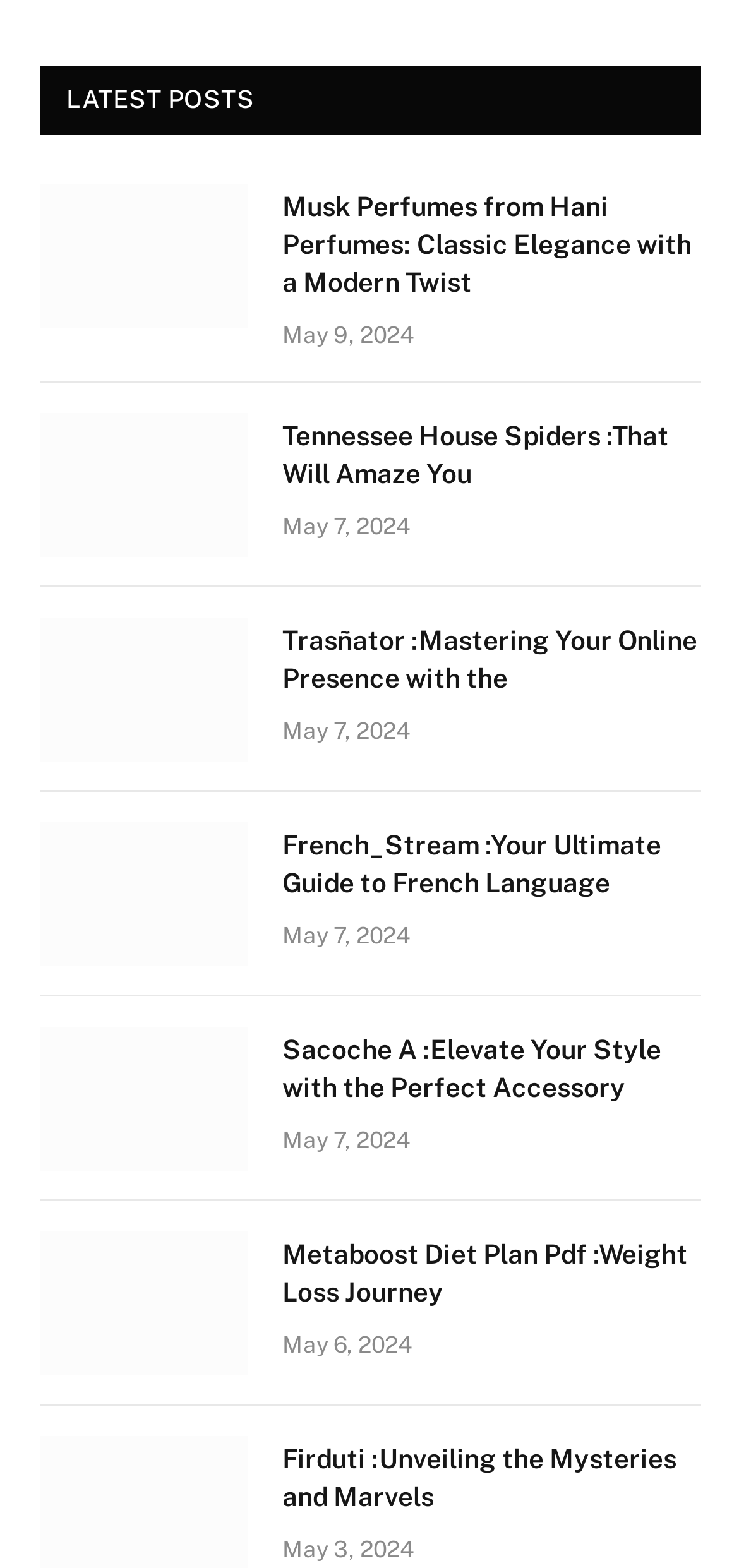What is the title of the first article?
Look at the screenshot and give a one-word or phrase answer.

Musk Perfumes from Hani Perfumes